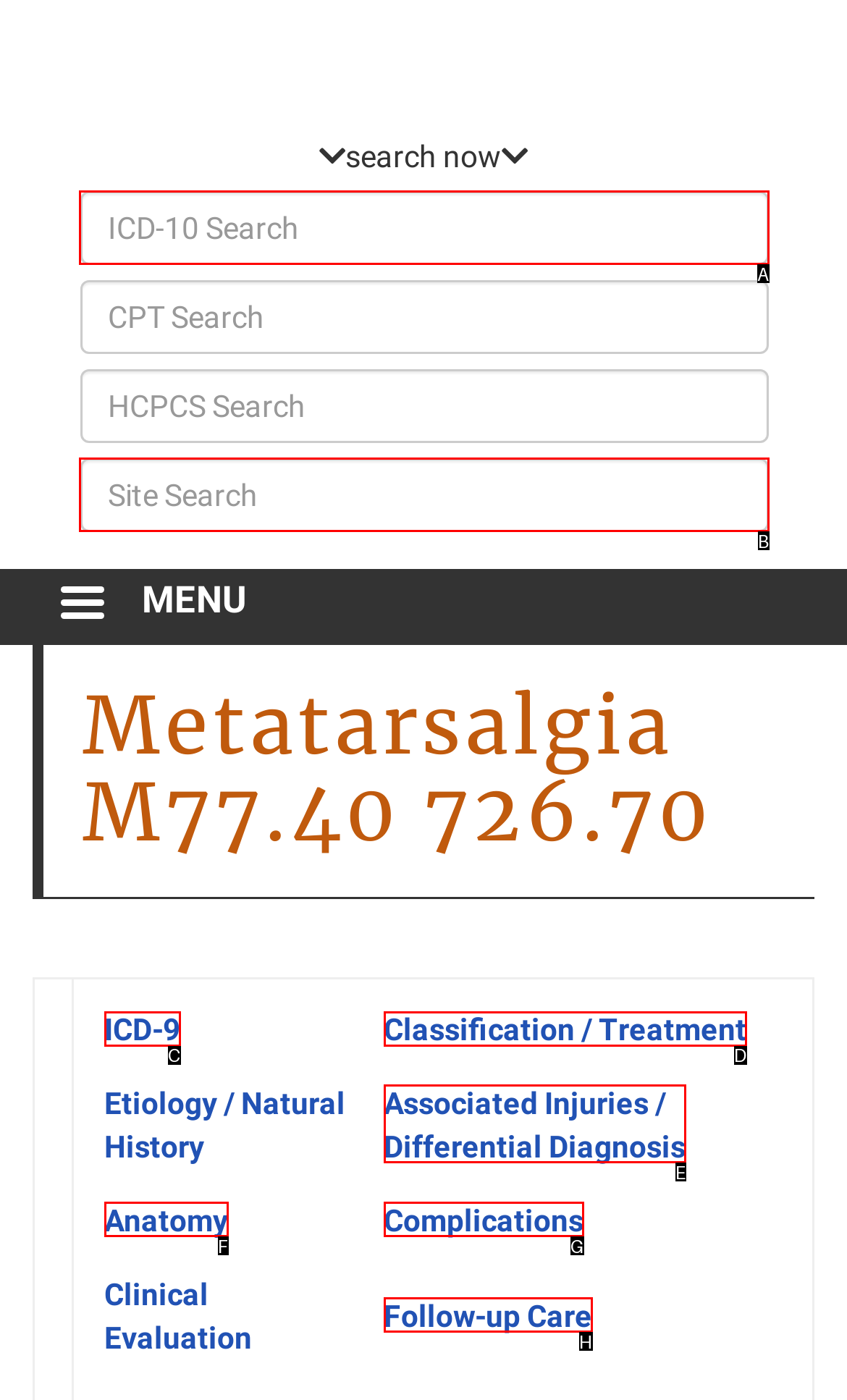Tell me the letter of the HTML element that best matches the description: Associated Injuries / Differential Diagnosis from the provided options.

E